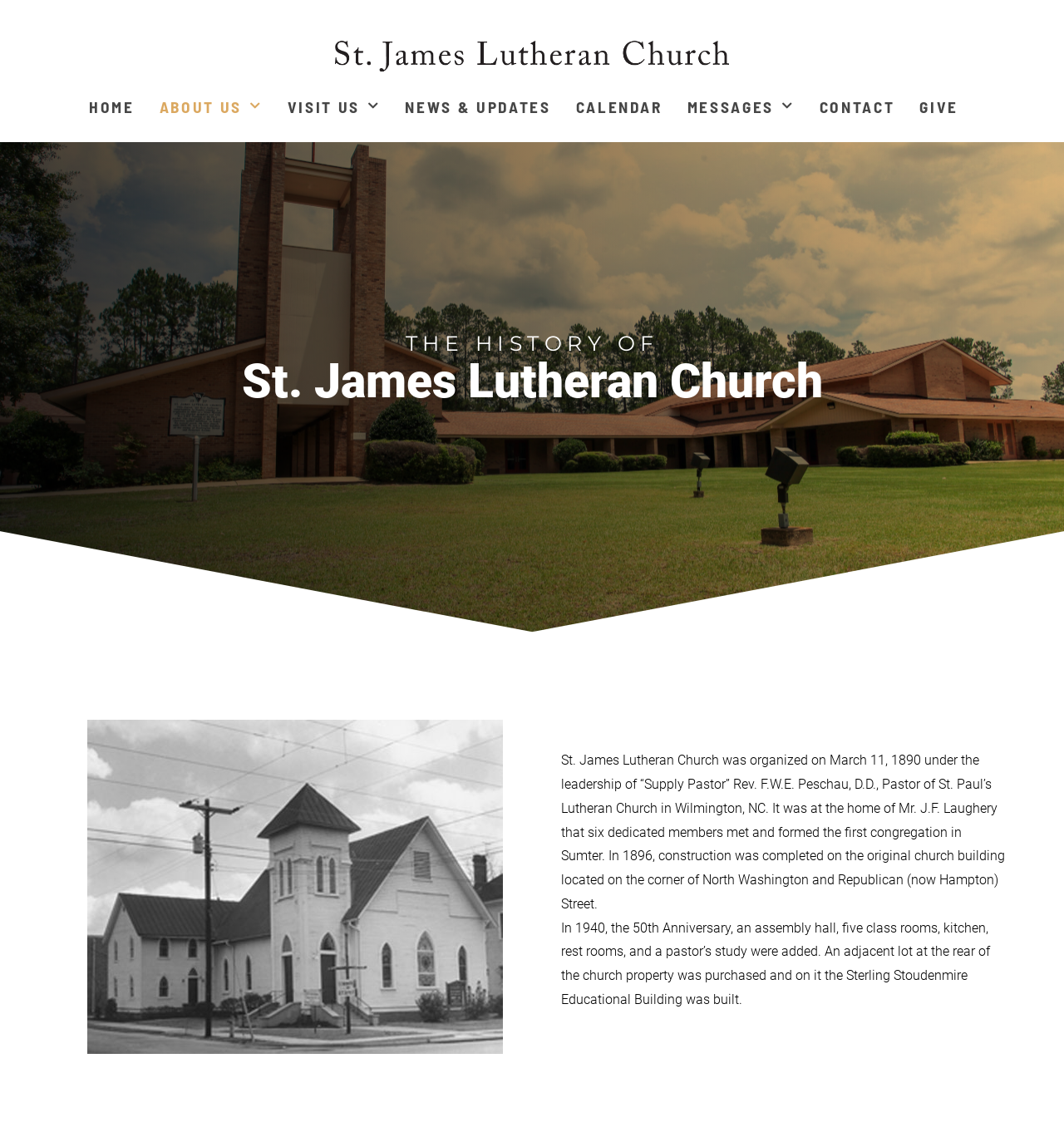Could you highlight the region that needs to be clicked to execute the instruction: "Click the 'Home' link"?

None